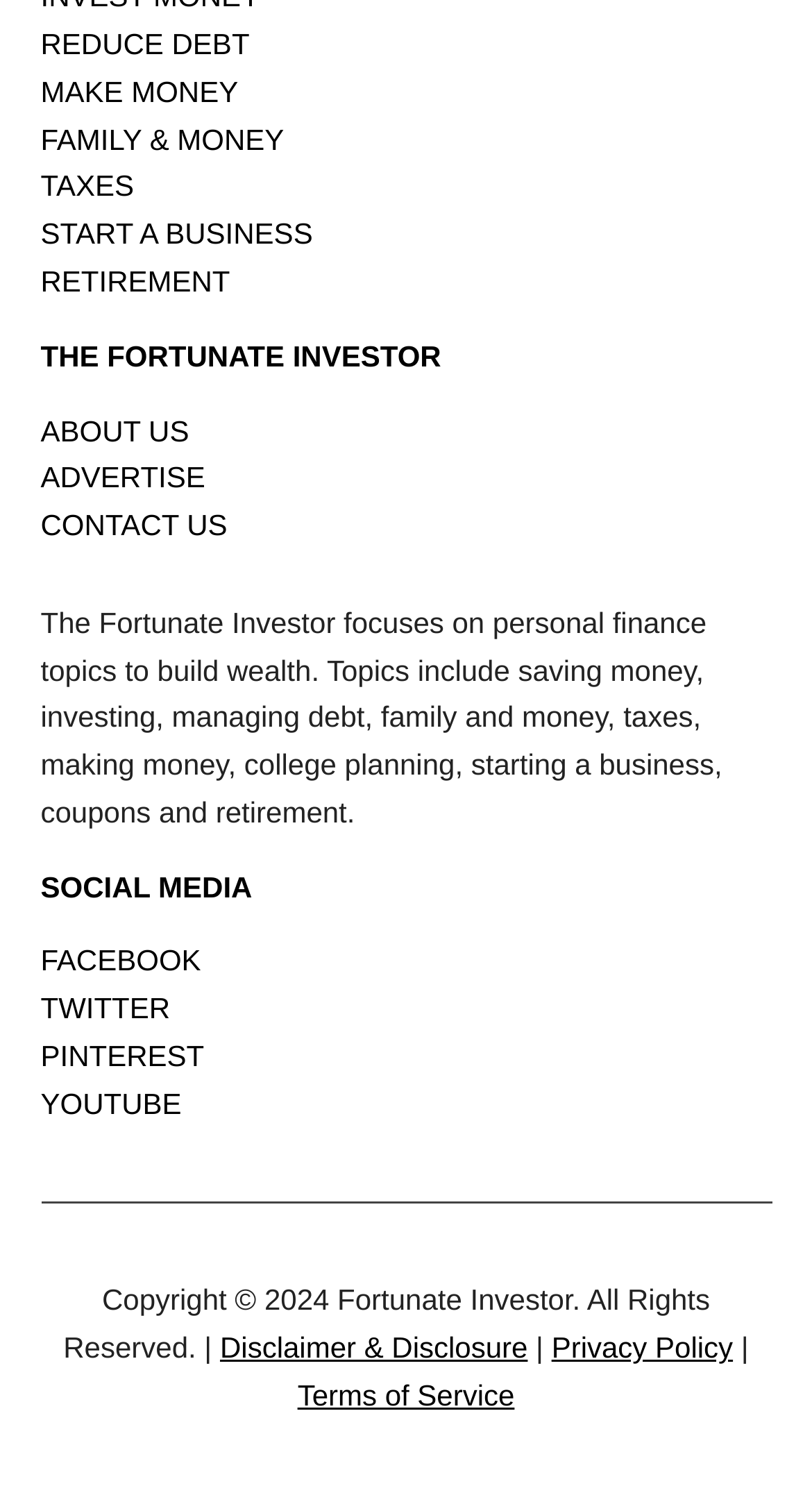Please give a succinct answer to the question in one word or phrase:
What are the three links at the bottom of the webpage?

Disclaimer & Disclosure, Privacy Policy, Terms of Service